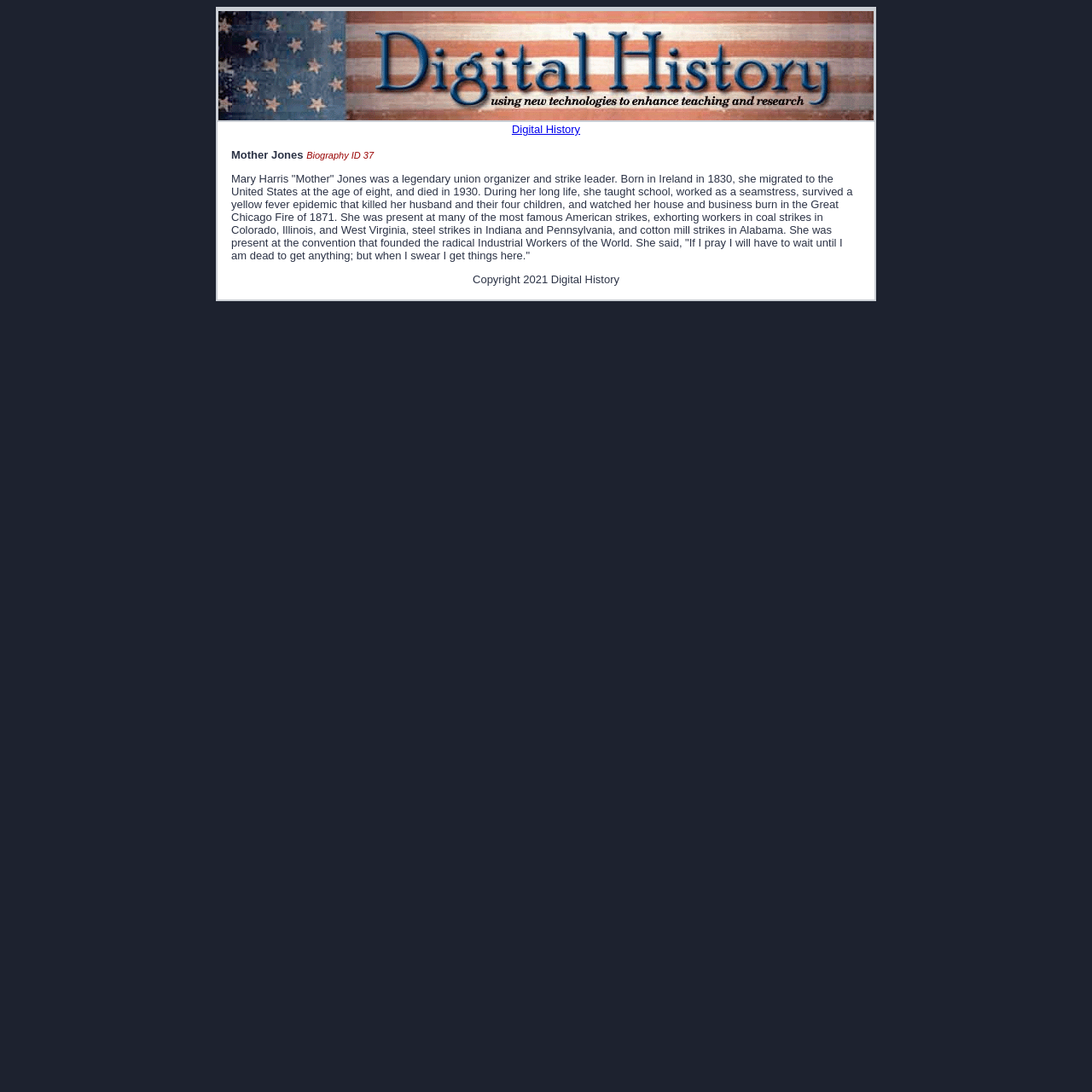What is the copyright year of the Digital History content?
Use the image to give a comprehensive and detailed response to the question.

At the end of the biography section, I found the sentence 'Copyright 2021 Digital History.'. This sentence indicates that the Digital History content is copyrighted in 2021.